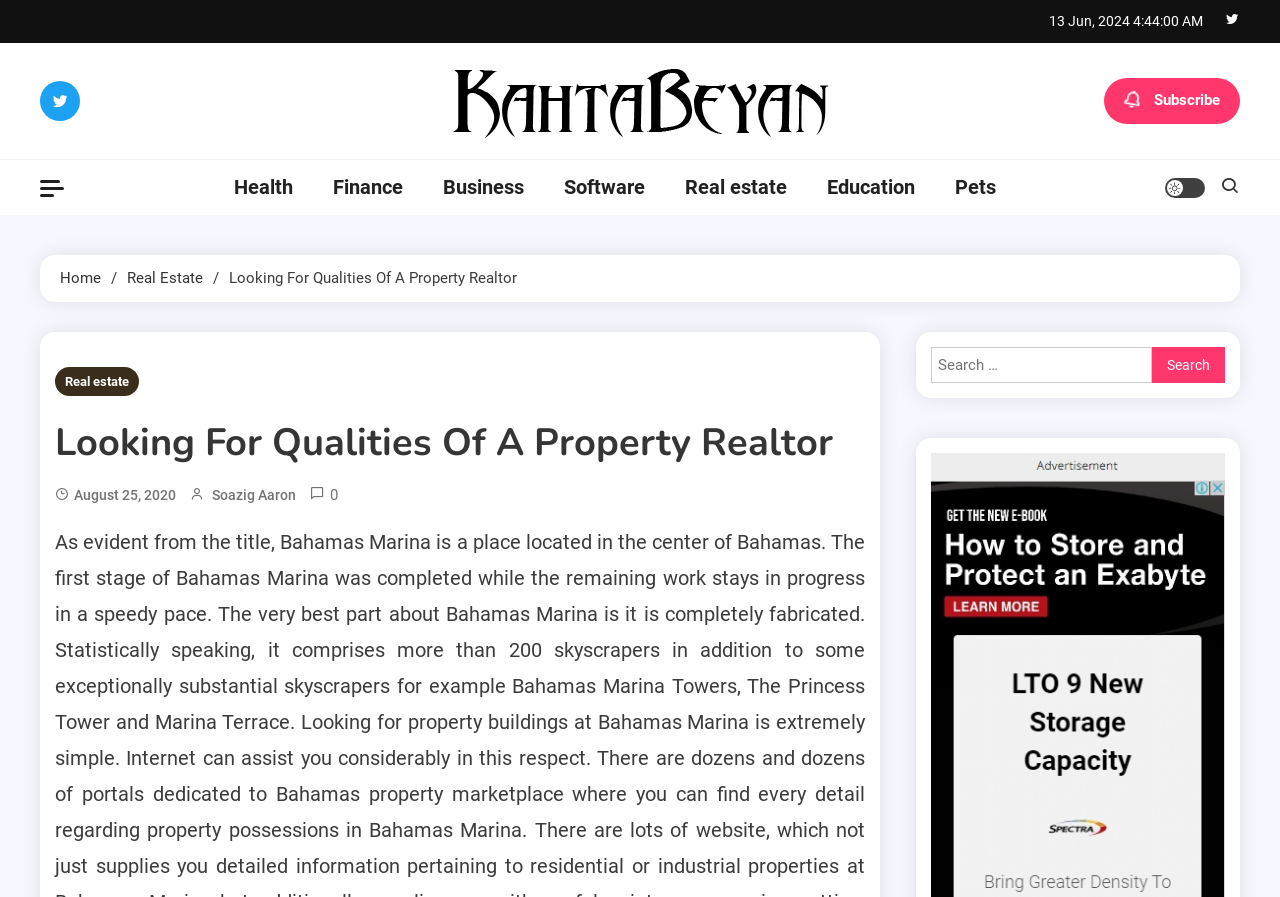Predict the bounding box coordinates for the UI element described as: "parent_node: Search for: value="Search"". The coordinates should be four float numbers between 0 and 1, presented as [left, top, right, bottom].

[0.9, 0.387, 0.957, 0.427]